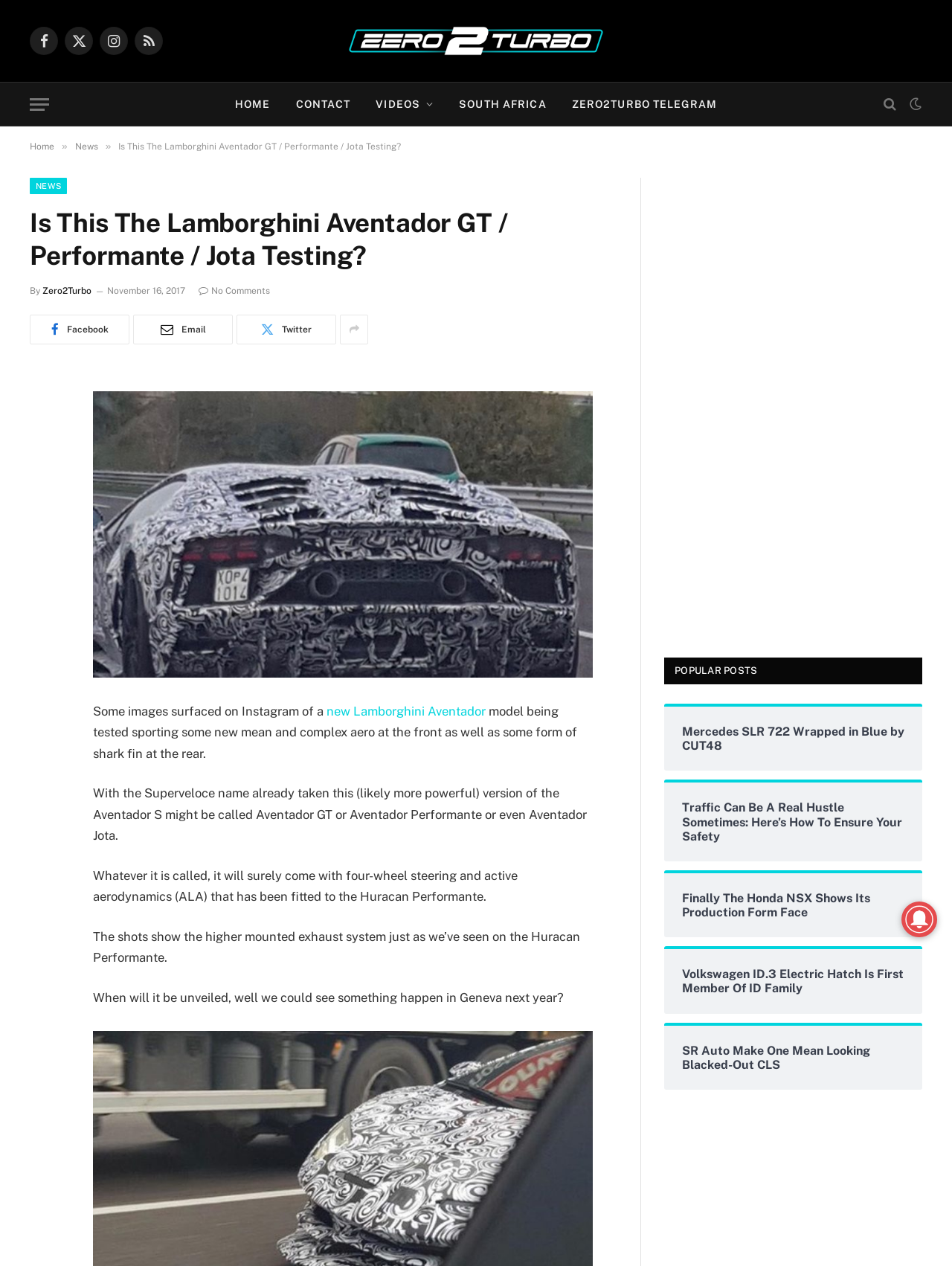Please find the bounding box coordinates (top-left x, top-left y, bottom-right x, bottom-right y) in the screenshot for the UI element described as follows: Nicolas Walter

None